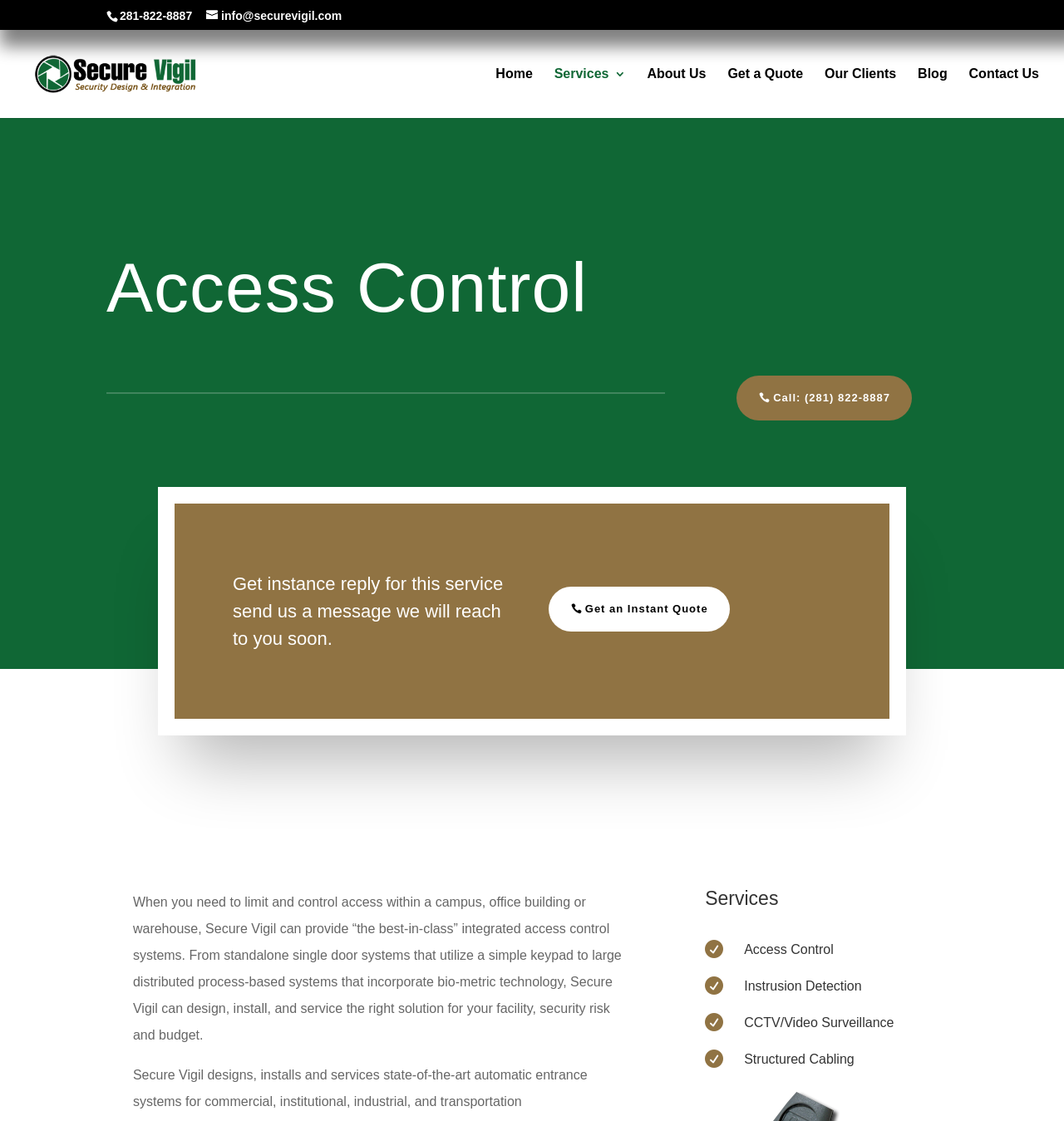Provide the bounding box coordinates of the HTML element this sentence describes: "Home". The bounding box coordinates consist of four float numbers between 0 and 1, i.e., [left, top, right, bottom].

[0.466, 0.061, 0.501, 0.105]